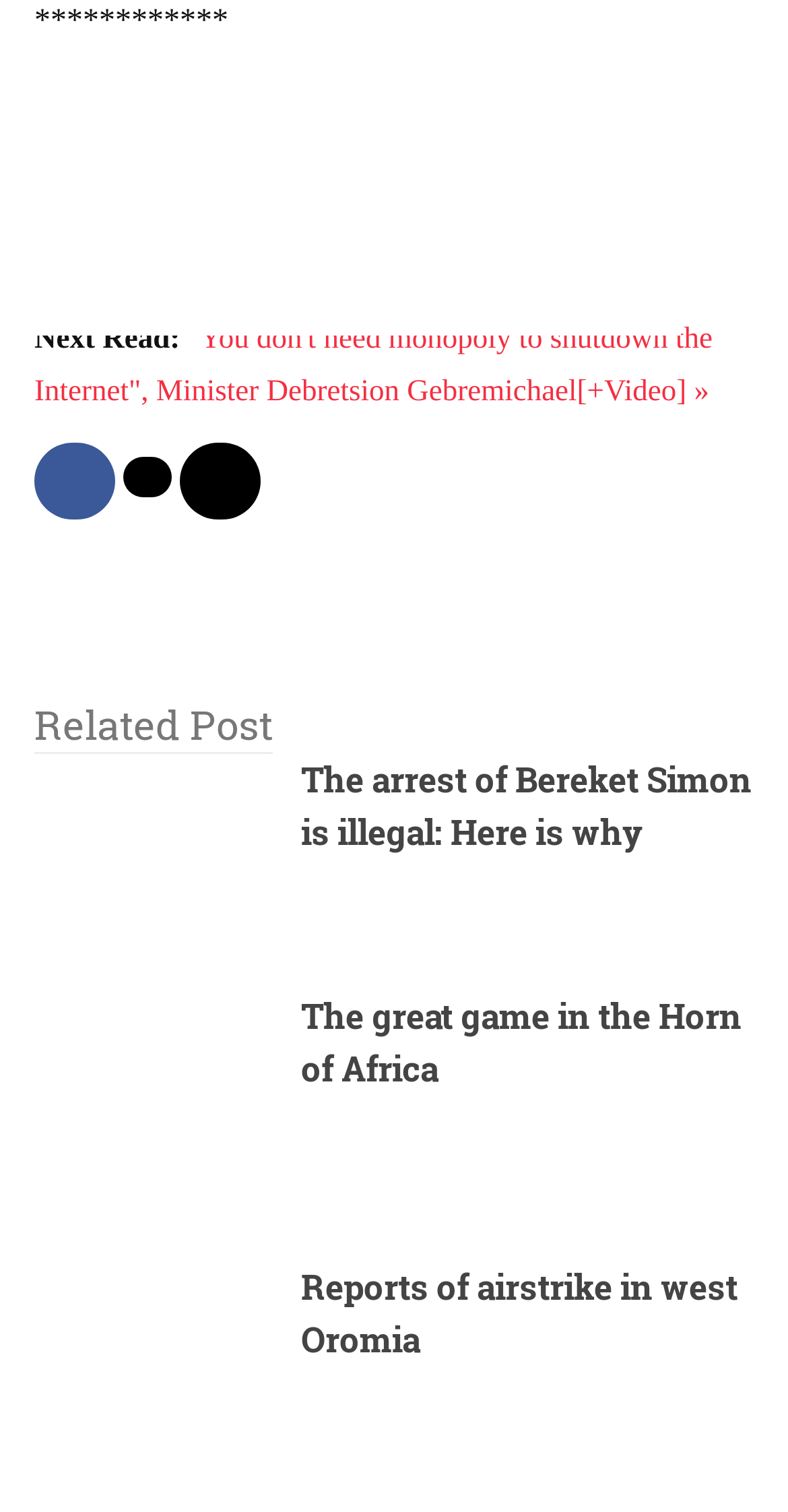Respond with a single word or short phrase to the following question: 
What is the topic of the main article?

Internet shutdown